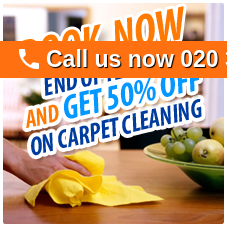What is the discount offered on carpet cleaning?
Answer the question with as much detail as you can, using the image as a reference.

The question asks about the discount offered on carpet cleaning. The caption mentions that there is an attractive offer of '50% OFF ON CARPET CLEANING' for customers who book an end-of-tenancy cleaning service.